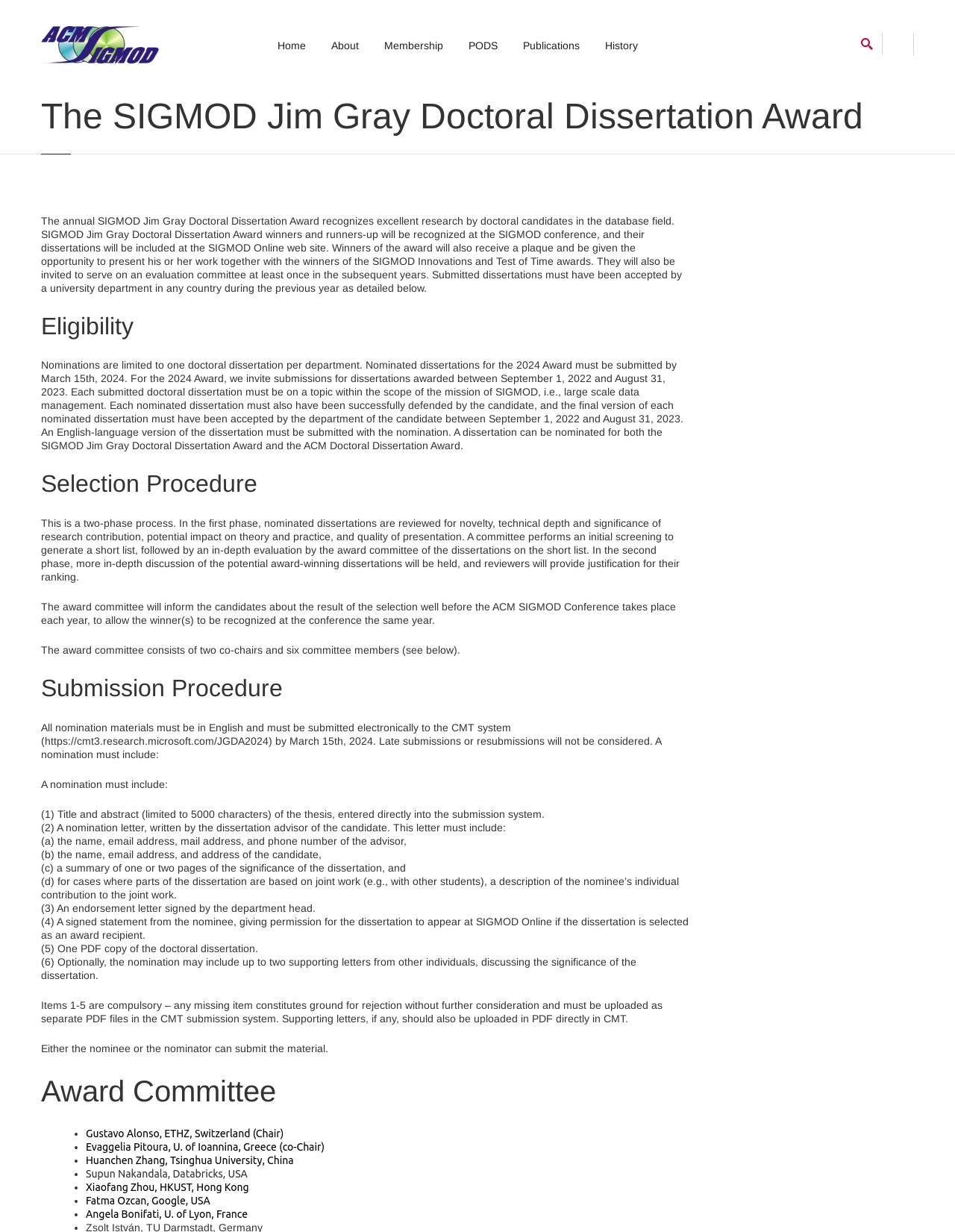Determine the bounding box coordinates of the region to click in order to accomplish the following instruction: "Click on the 'Home' link". Provide the coordinates as four float numbers between 0 and 1, specifically [left, top, right, bottom].

[0.28, 0.024, 0.331, 0.05]